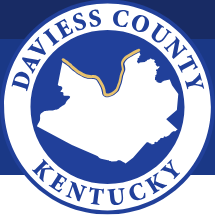Elaborate on all the key elements and details present in the image.

The image features the emblem of Daviess County, Kentucky, prominently displayed within a circular blue border. At the top of the circle, the words "DAVIES COUNTY" are inscribed in bold white letters, while the word "KENTUCKY" appears at the bottom in the same bold font. The central design includes a stylized white silhouette map of Daviess County, accentuated with a golden outline that highlights its geographical contours. This emblem signifies the identity and governance of Daviess County, reflecting its community and locale within the state of Kentucky.